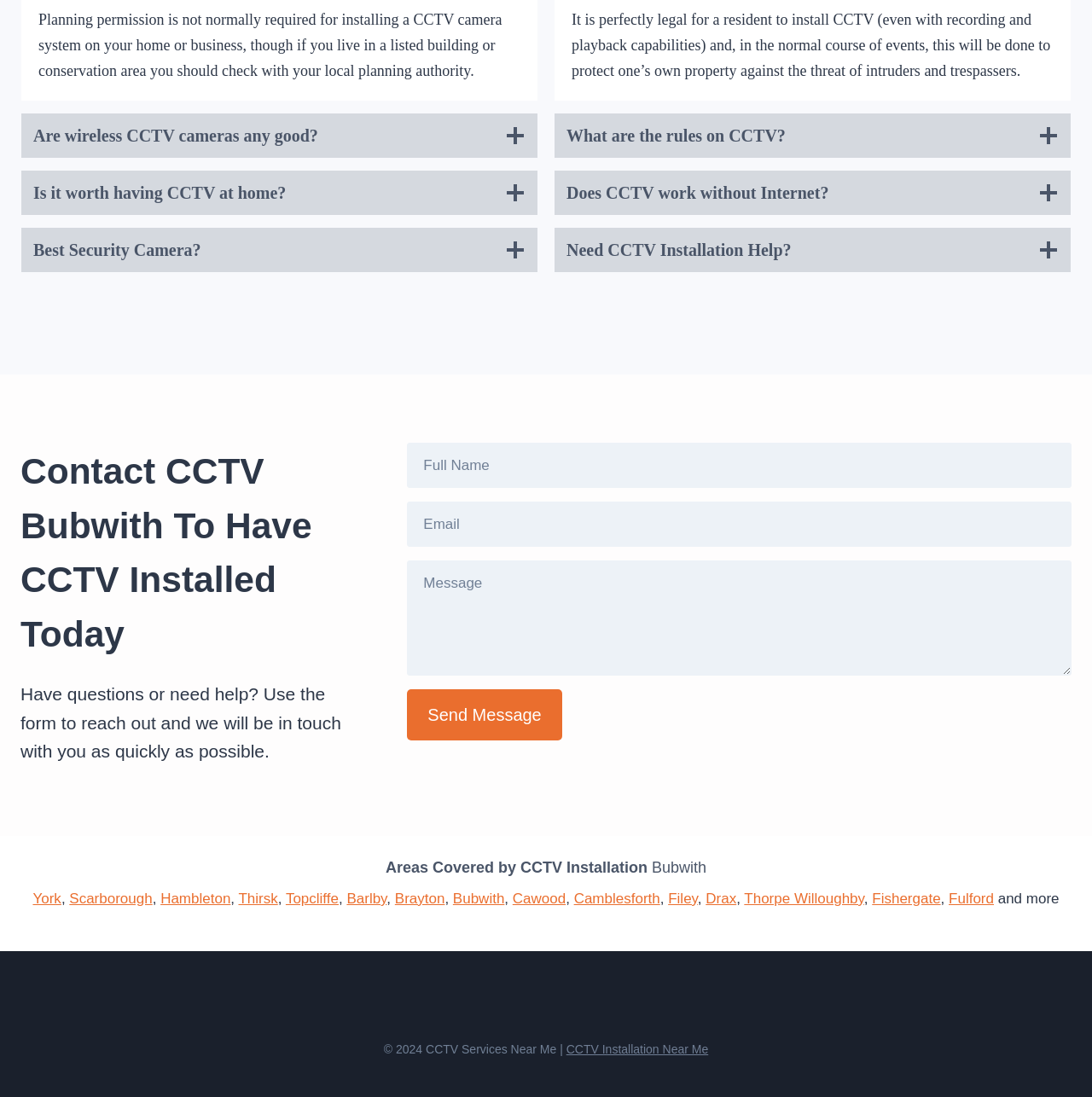Please specify the coordinates of the bounding box for the element that should be clicked to carry out this instruction: "Click the 'Need CCTV Installation Help?' button". The coordinates must be four float numbers between 0 and 1, formatted as [left, top, right, bottom].

[0.508, 0.208, 0.98, 0.248]